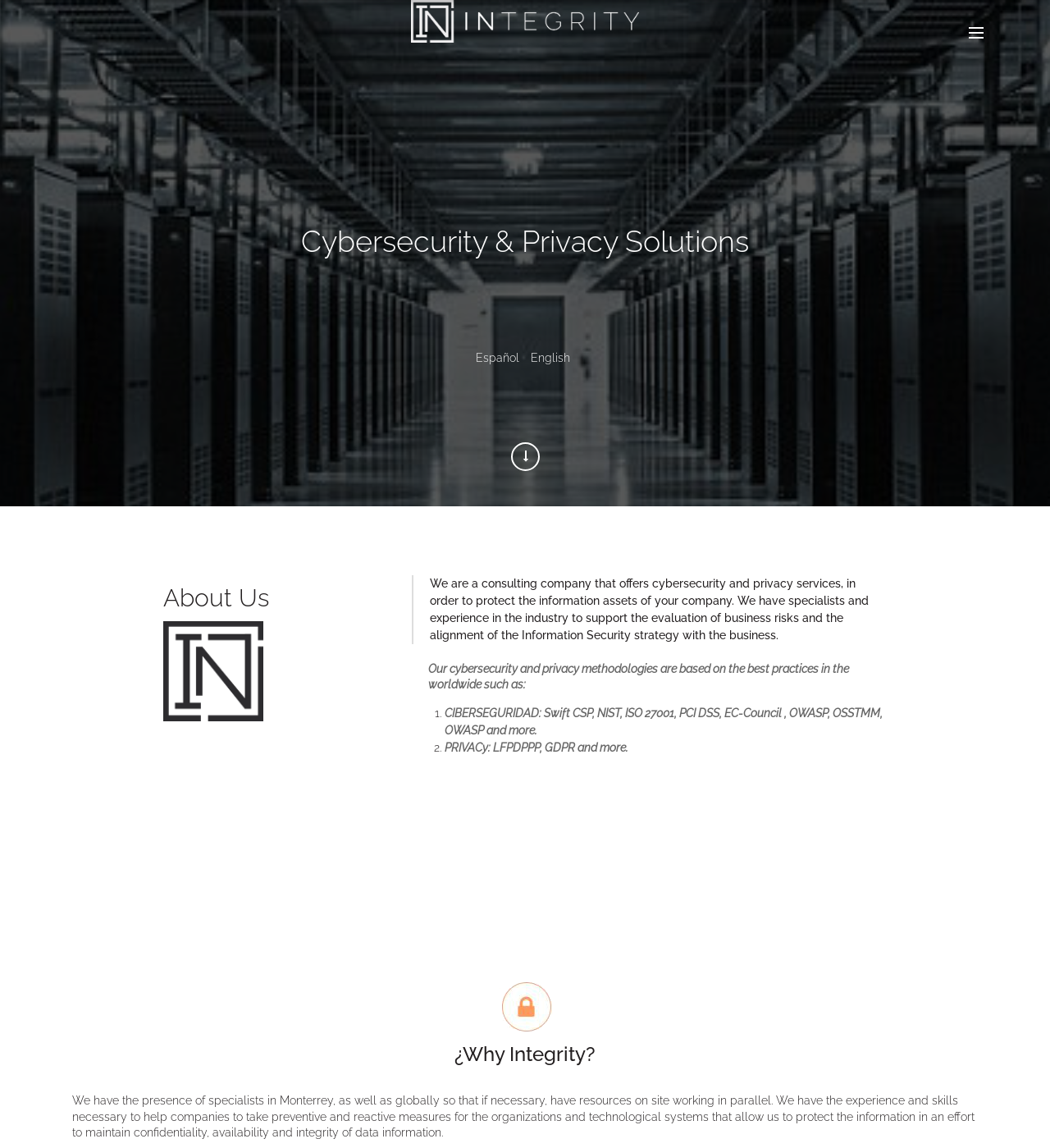What standards do they follow?
Kindly offer a comprehensive and detailed response to the question.

The company follows various standards and best practices, including NIST, ISO 27001, PCI DSS, and others, as listed in the 'Our cybersecurity and privacy methodologies' section.